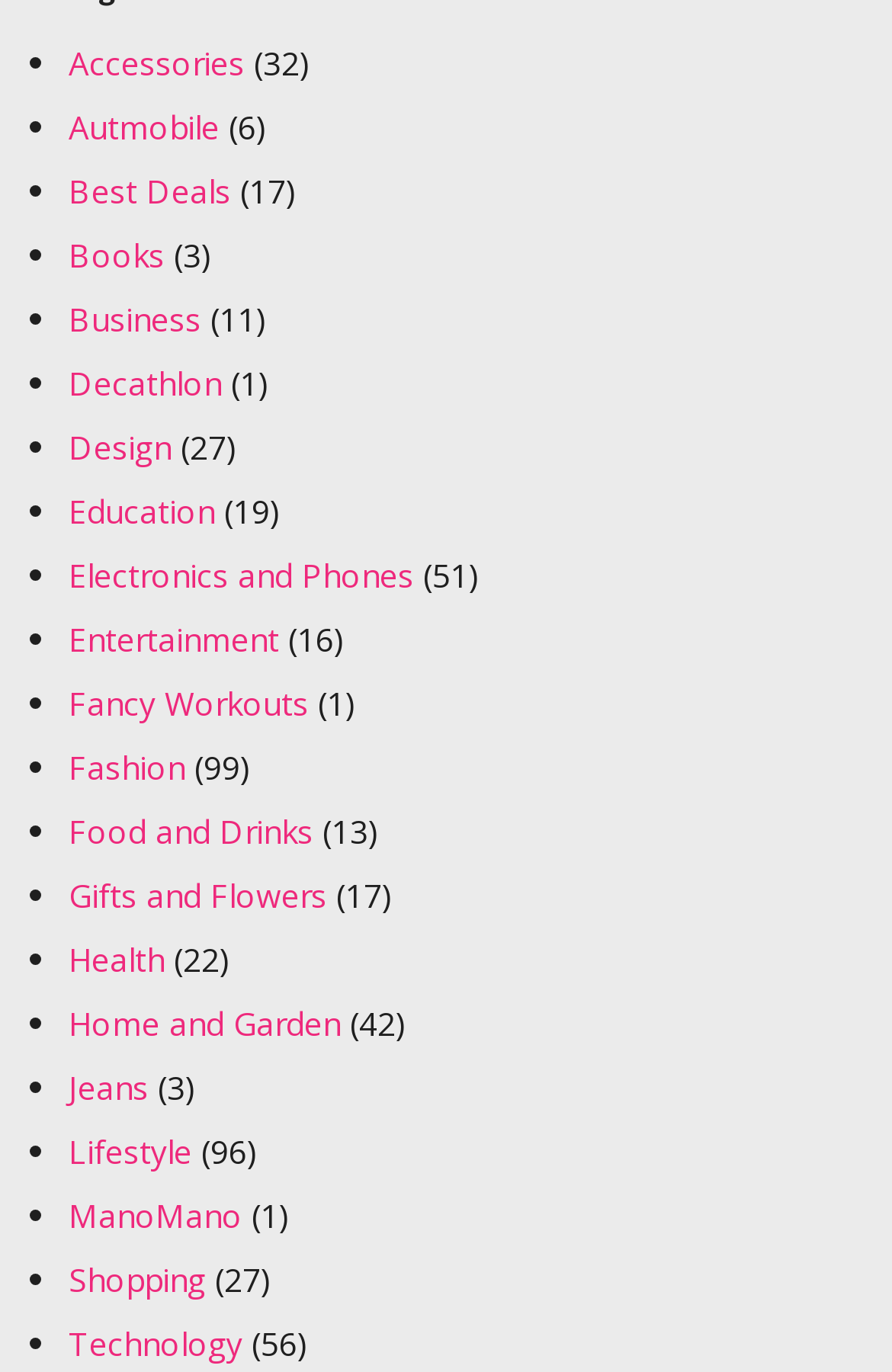Answer the question with a brief word or phrase:
What is the last category listed?

Technology